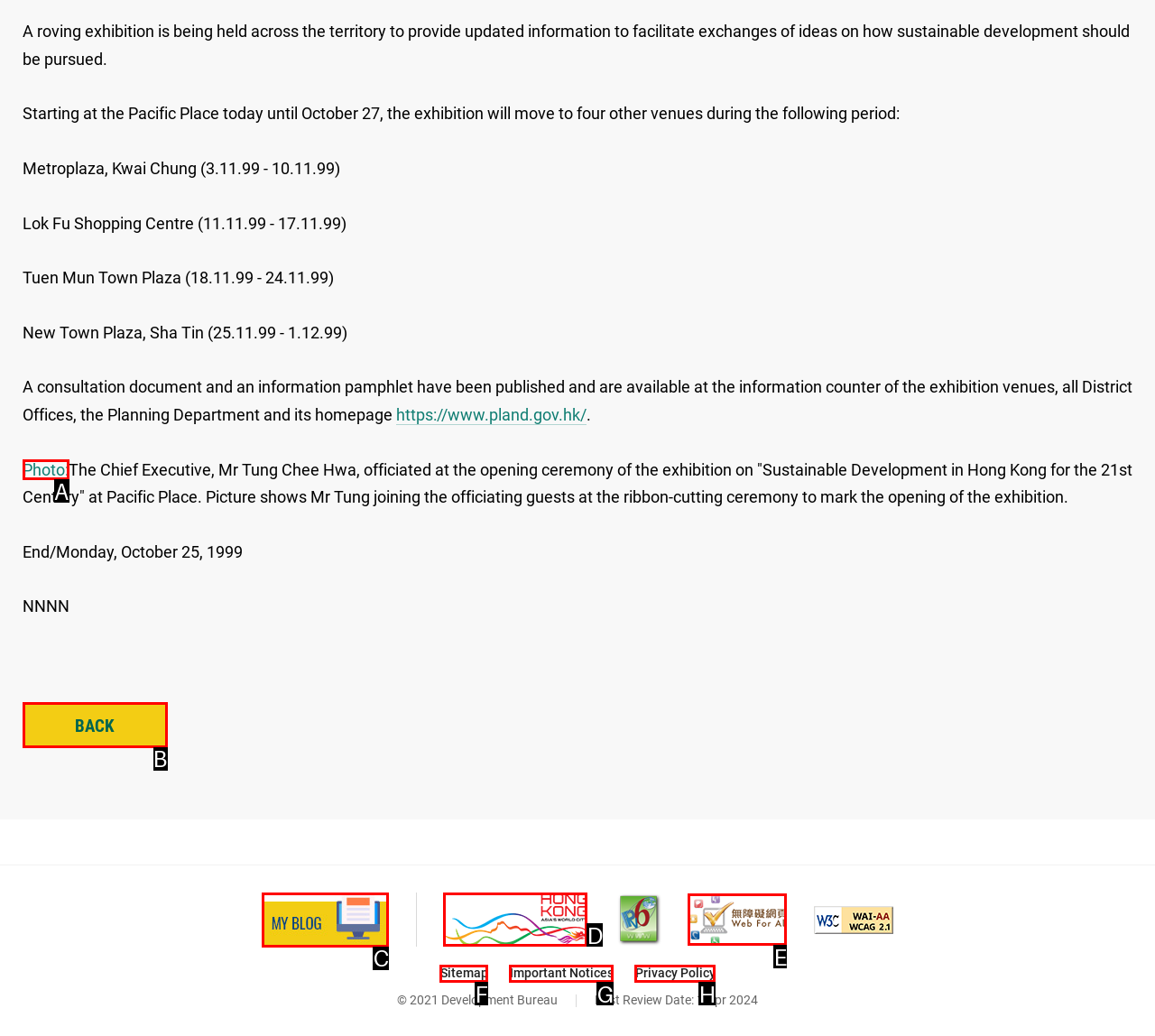Tell me which one HTML element best matches the description: Sitemap
Answer with the option's letter from the given choices directly.

F